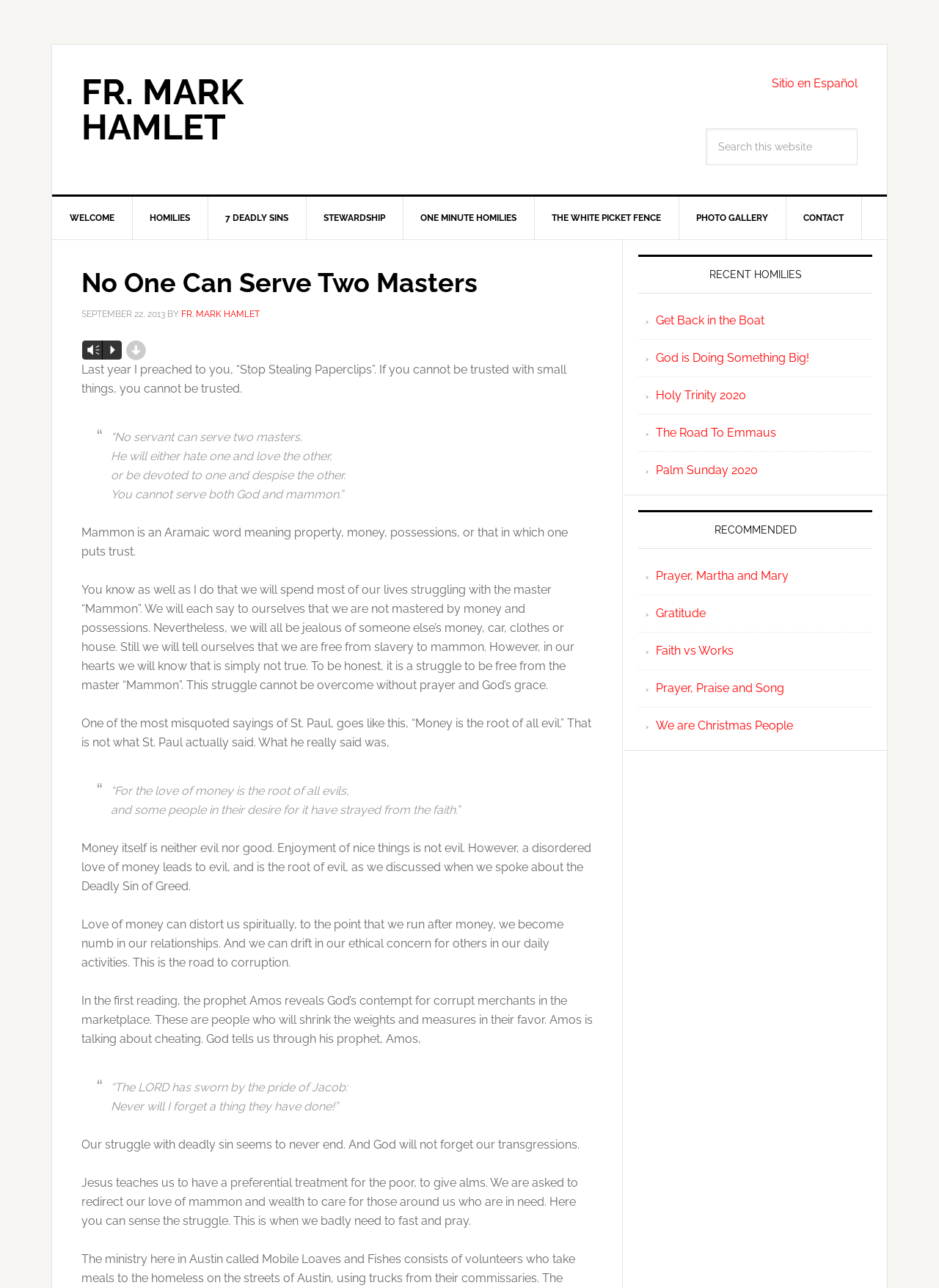Find the bounding box coordinates for the UI element that matches this description: "several high profile studies".

None